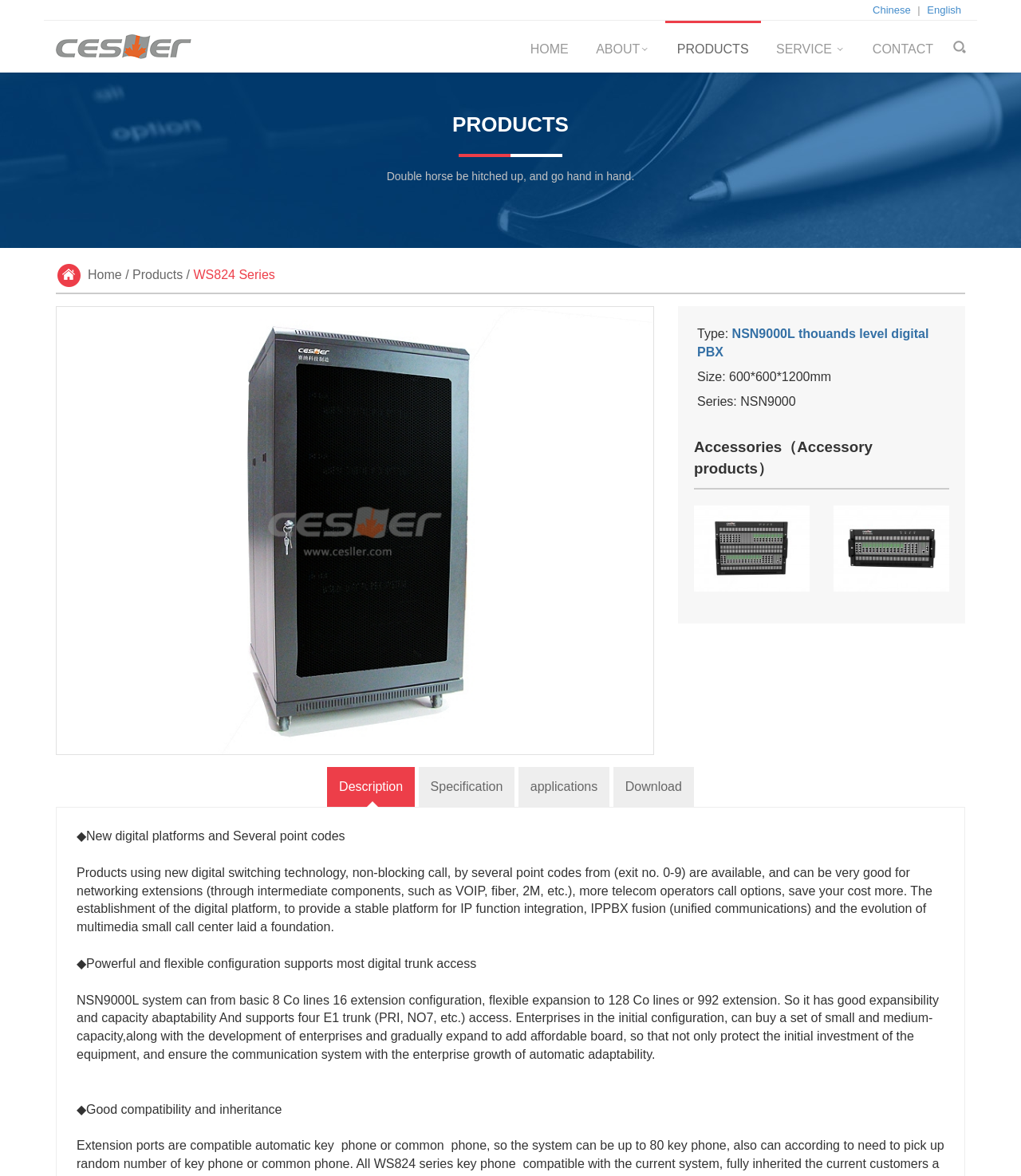What is the language of the link at the top right corner?
Refer to the screenshot and answer in one word or phrase.

English